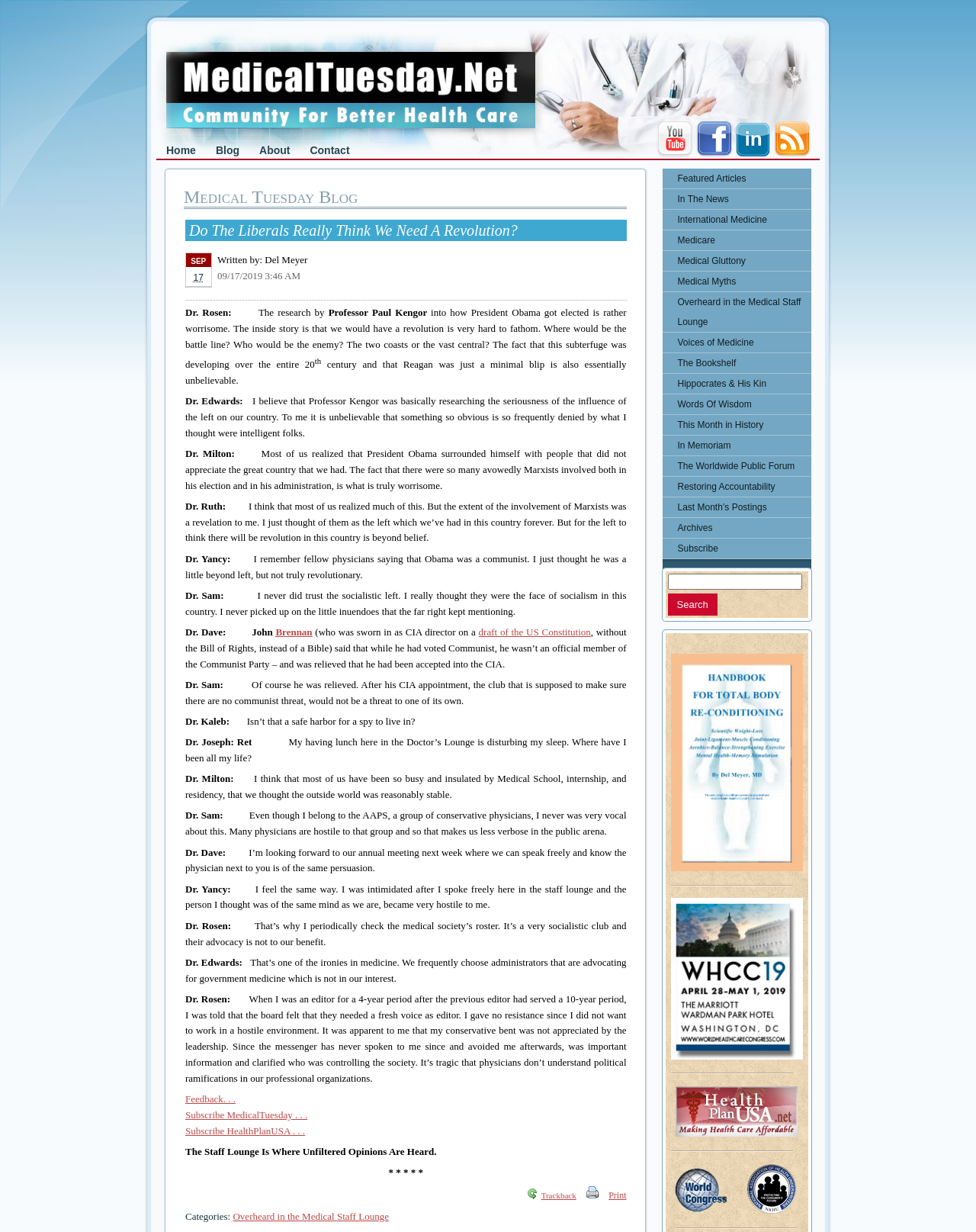Who is the first doctor to comment on the blog post?
Based on the image, answer the question with as much detail as possible.

I read through the comments section and found the first comment, which is made by Dr. Rosen.